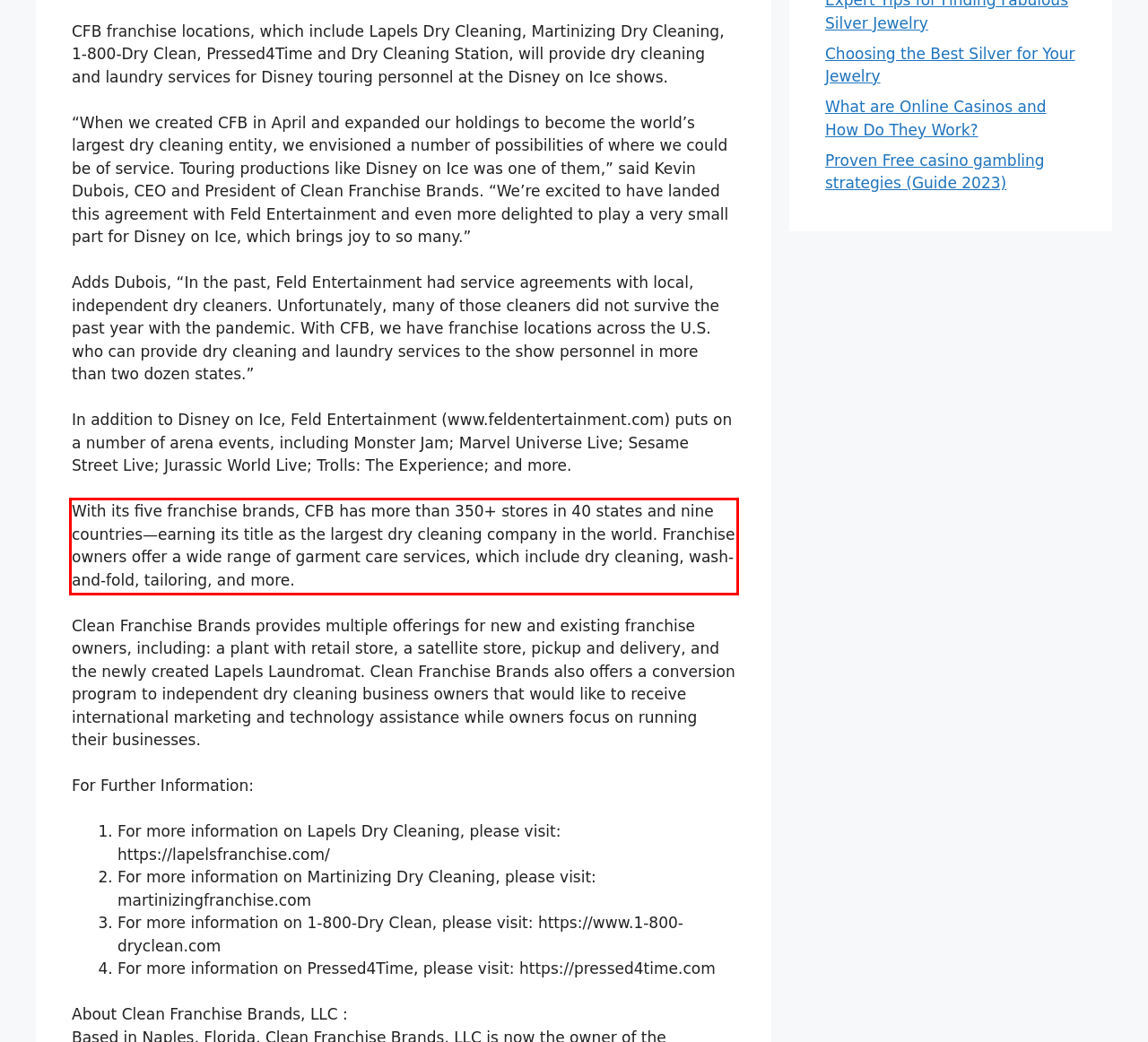You are provided with a webpage screenshot that includes a red rectangle bounding box. Extract the text content from within the bounding box using OCR.

With its five franchise brands, CFB has more than 350+ stores in 40 states and nine countries—earning its title as the largest dry cleaning company in the world. Franchise owners offer a wide range of garment care services, which include dry cleaning, wash-and-fold, tailoring, and more.